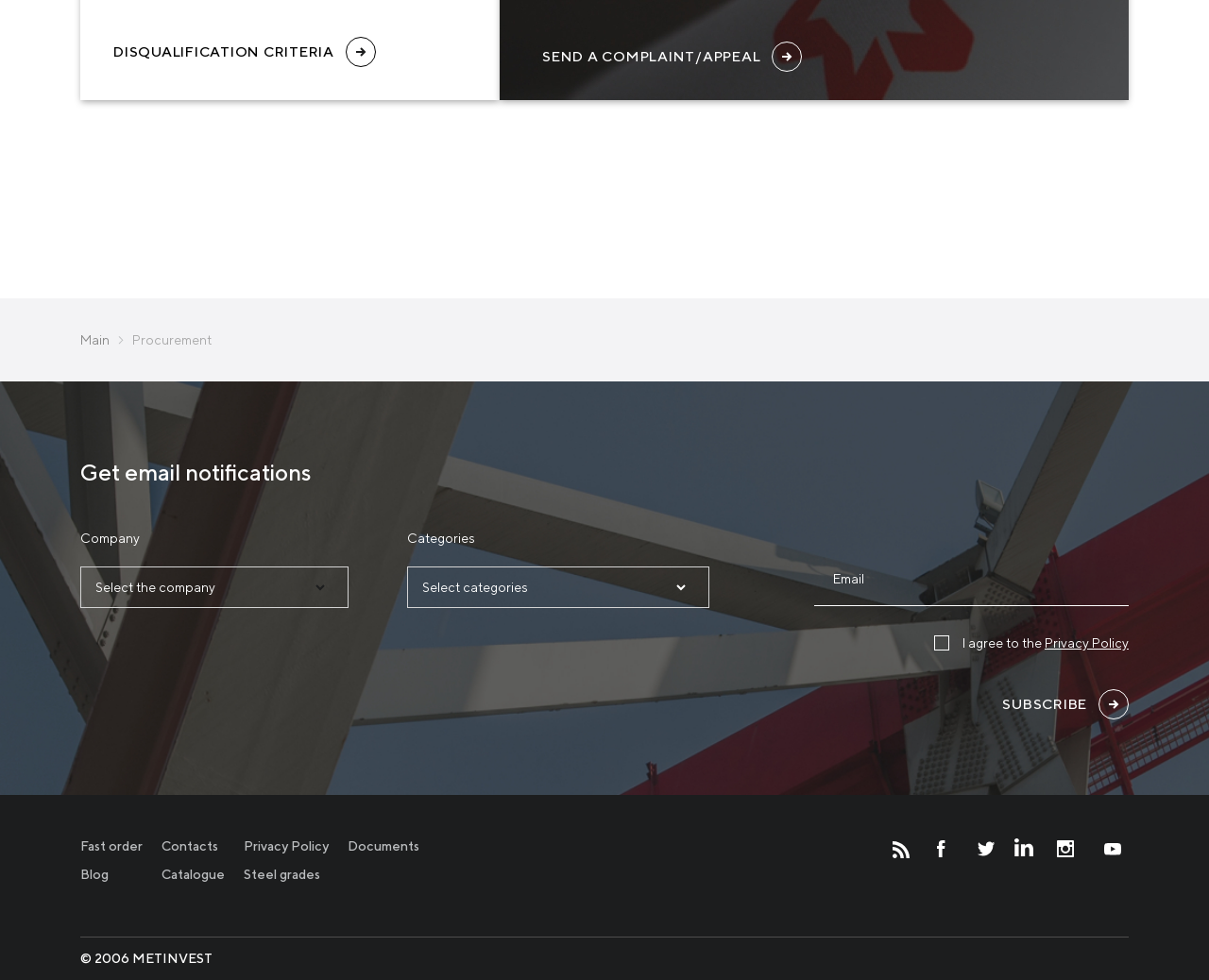Please pinpoint the bounding box coordinates for the region I should click to adhere to this instruction: "Select a company".

[0.079, 0.591, 0.178, 0.606]